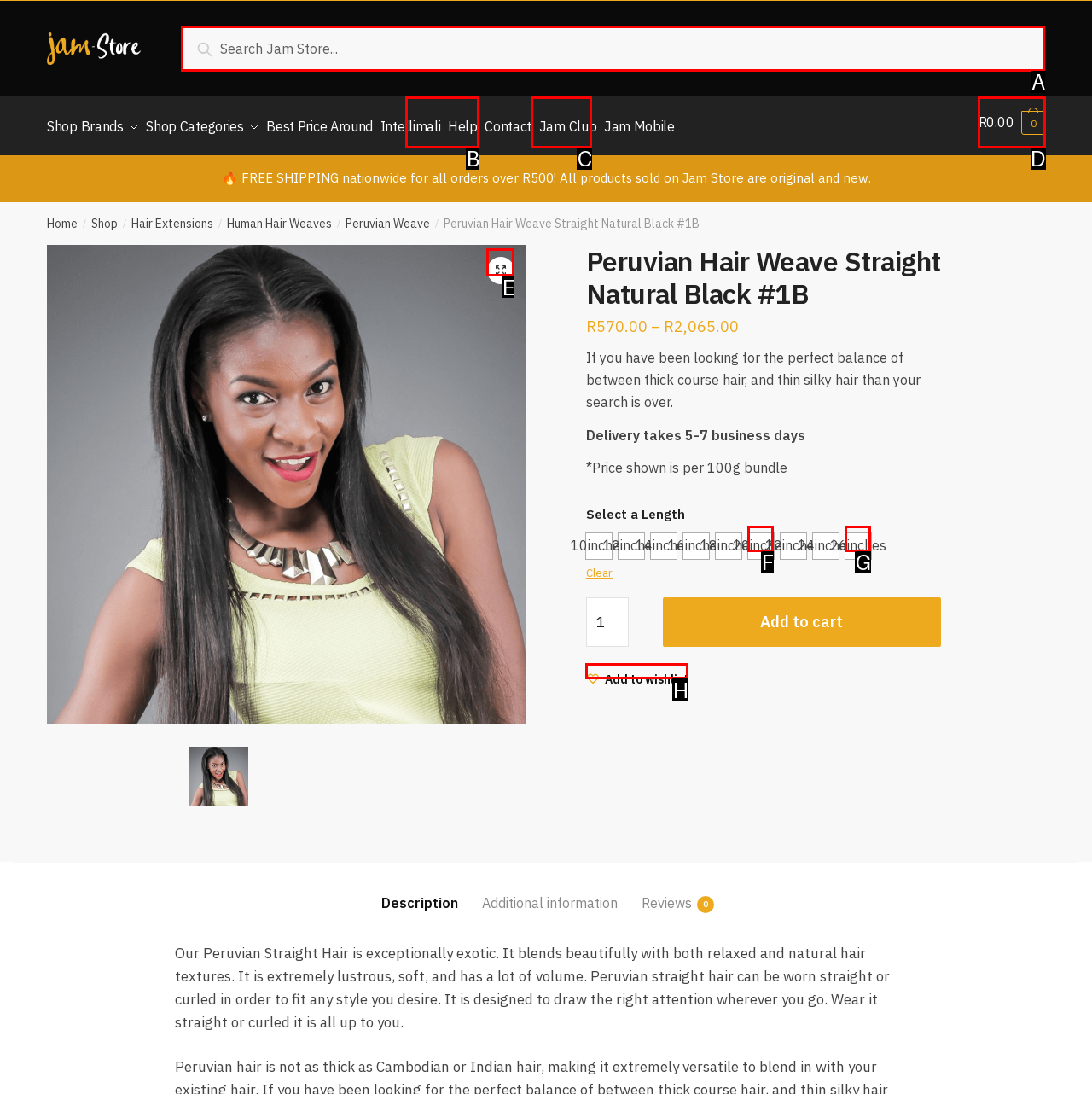Identify the HTML element that should be clicked to accomplish the task: Click the 'Schedule' link
Provide the option's letter from the given choices.

None